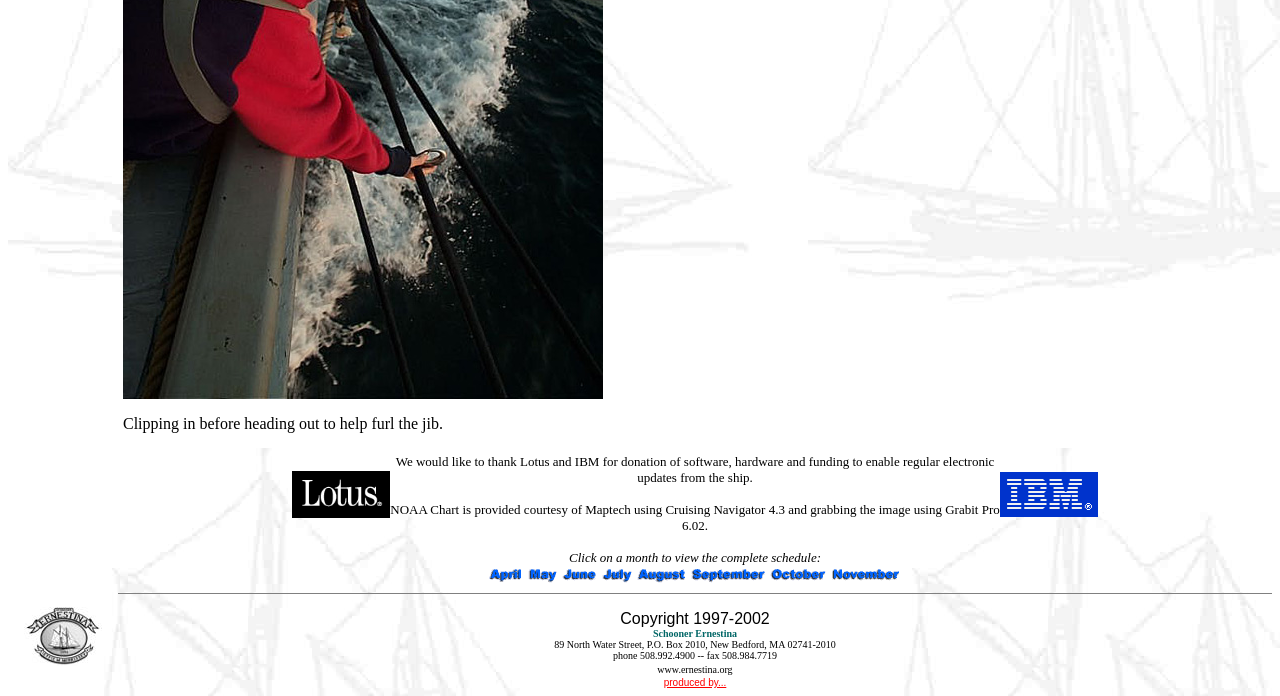Determine the bounding box coordinates of the clickable element to achieve the following action: 'View May schedule'. Provide the coordinates as four float values between 0 and 1, formatted as [left, top, right, bottom].

[0.41, 0.821, 0.437, 0.845]